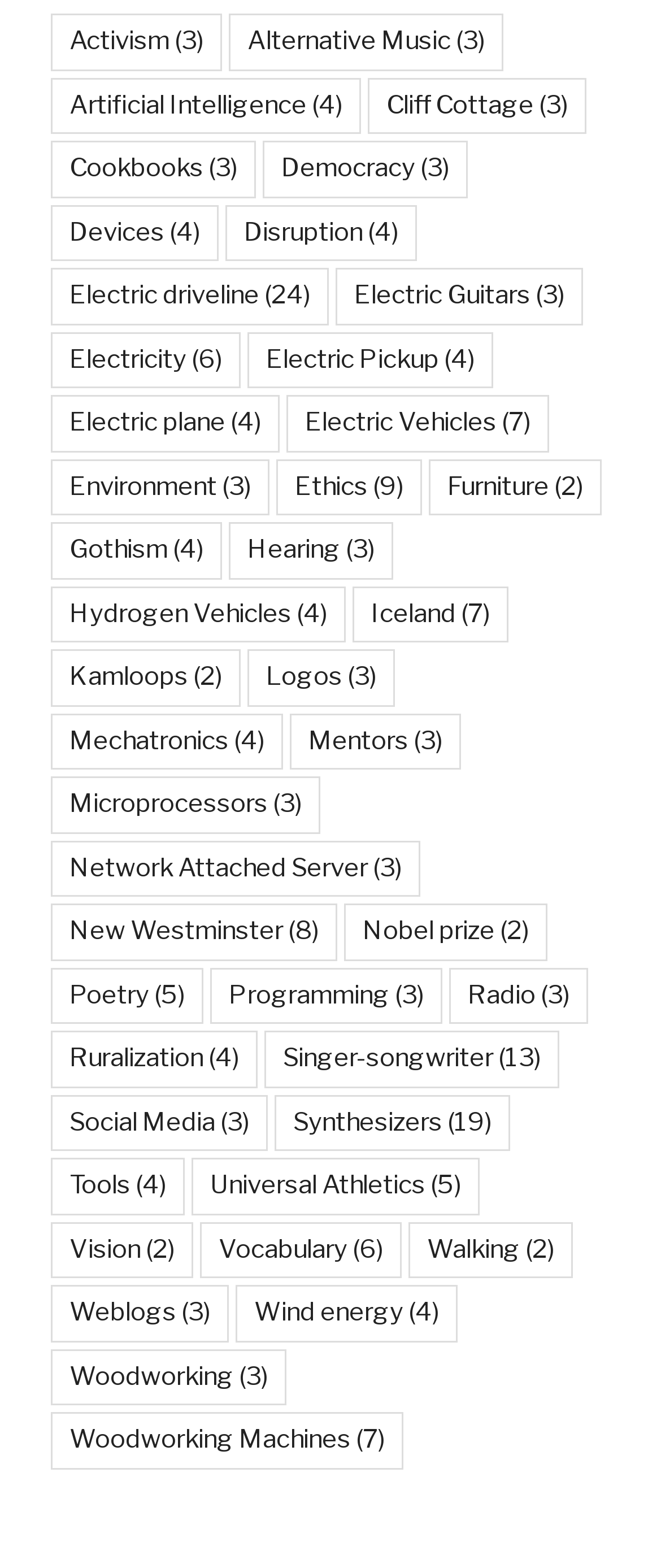Using the given description, provide the bounding box coordinates formatted as (top-left x, top-left y, bottom-right x, bottom-right y), with all values being floating point numbers between 0 and 1. Description: Synthesizers (19)

[0.415, 0.698, 0.772, 0.734]